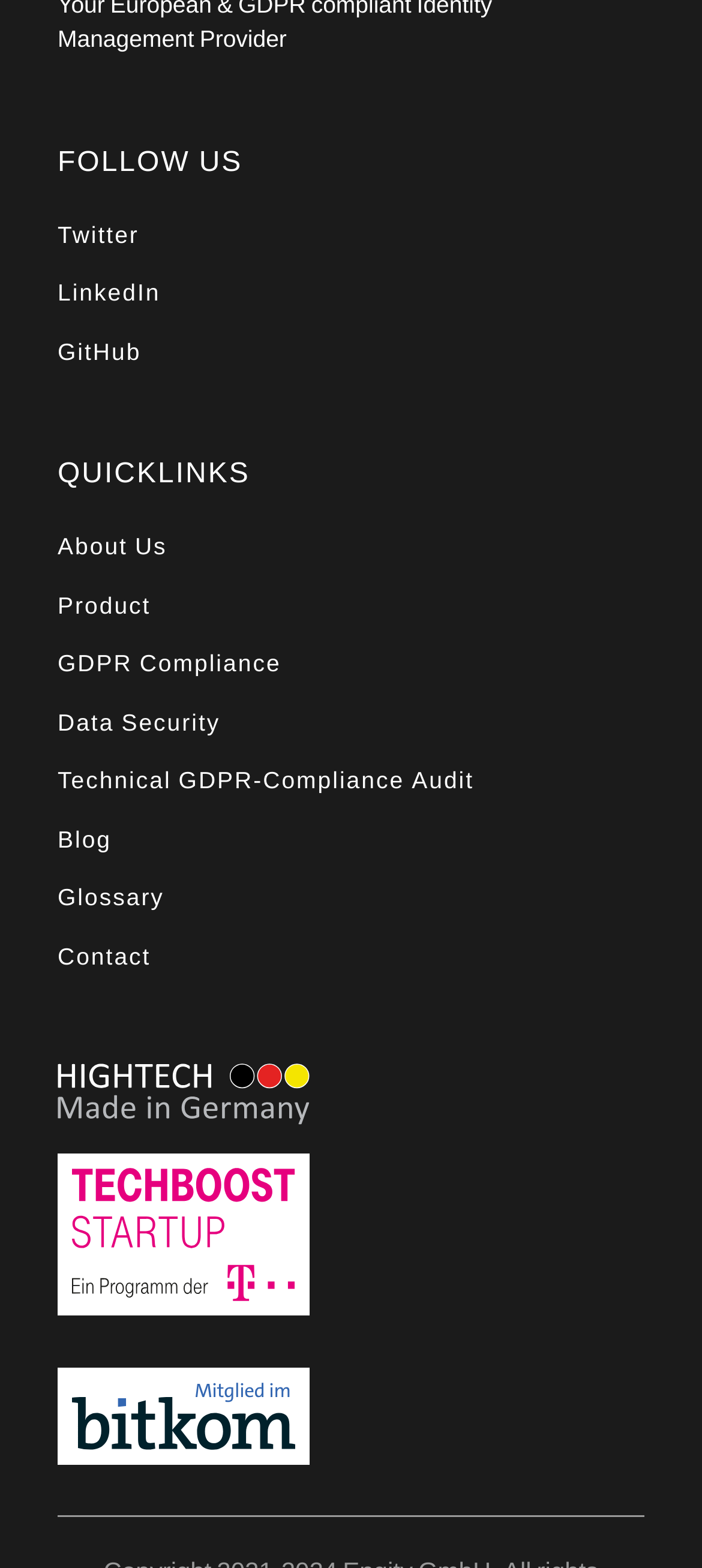Determine the bounding box coordinates for the area that should be clicked to carry out the following instruction: "view Sam's profile".

None